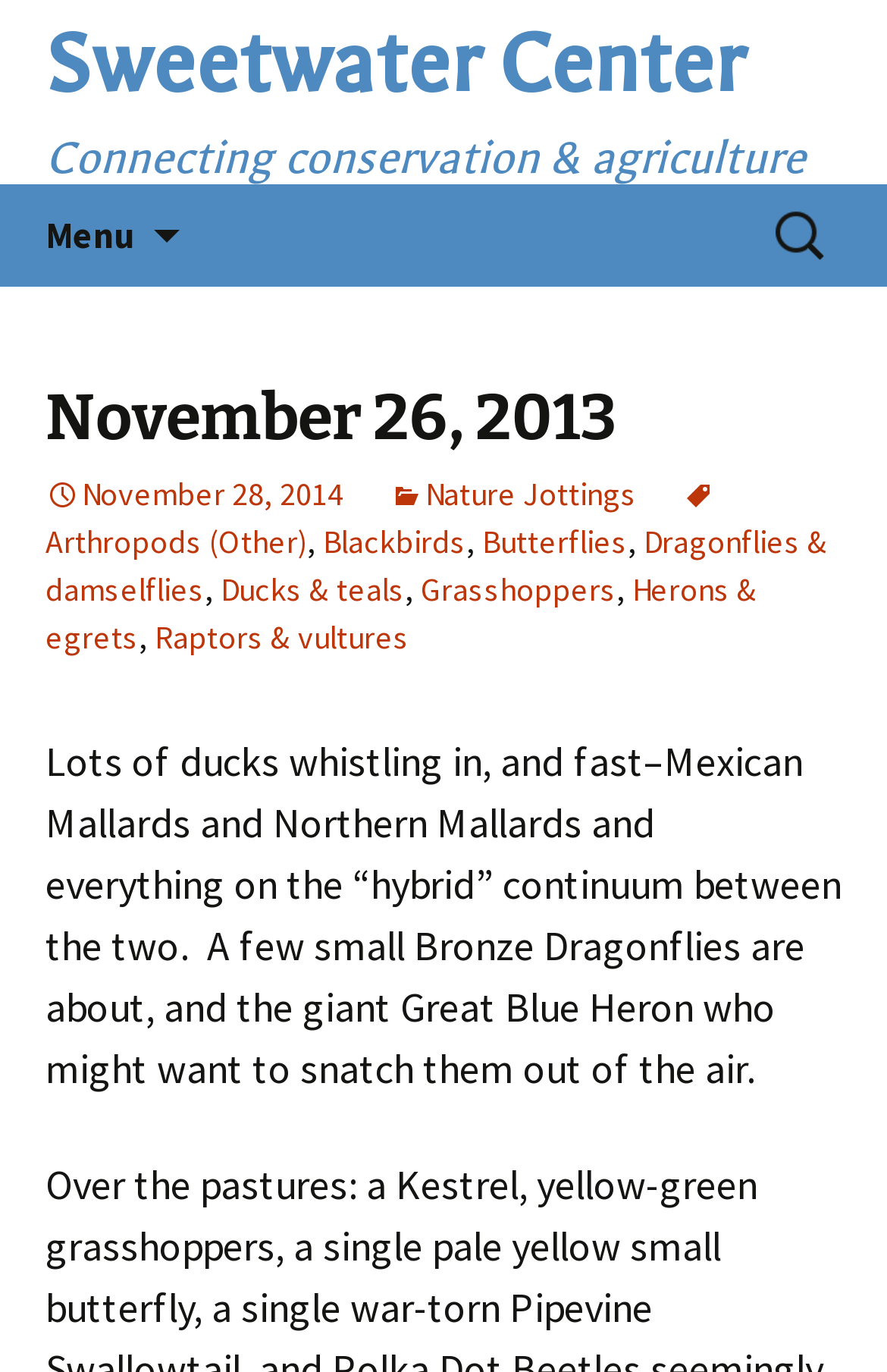What is the purpose of the search box?
Could you answer the question in a detailed manner, providing as much information as possible?

The purpose of the search box can be found in the StaticText element 'Search for:' which is a child of the searchbox element.